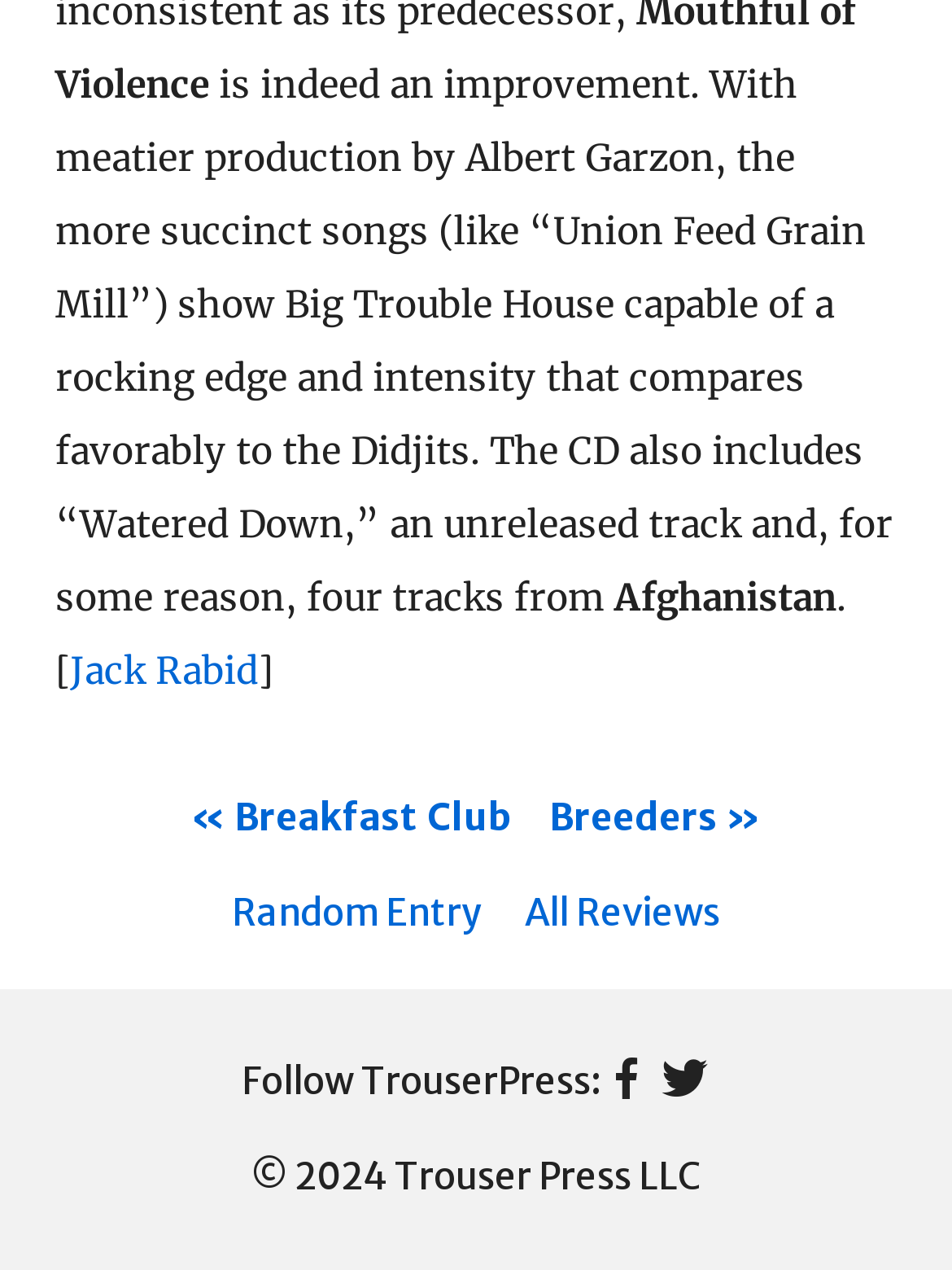Give a short answer to this question using one word or a phrase:
What is the name of the country mentioned in the text?

Afghanistan